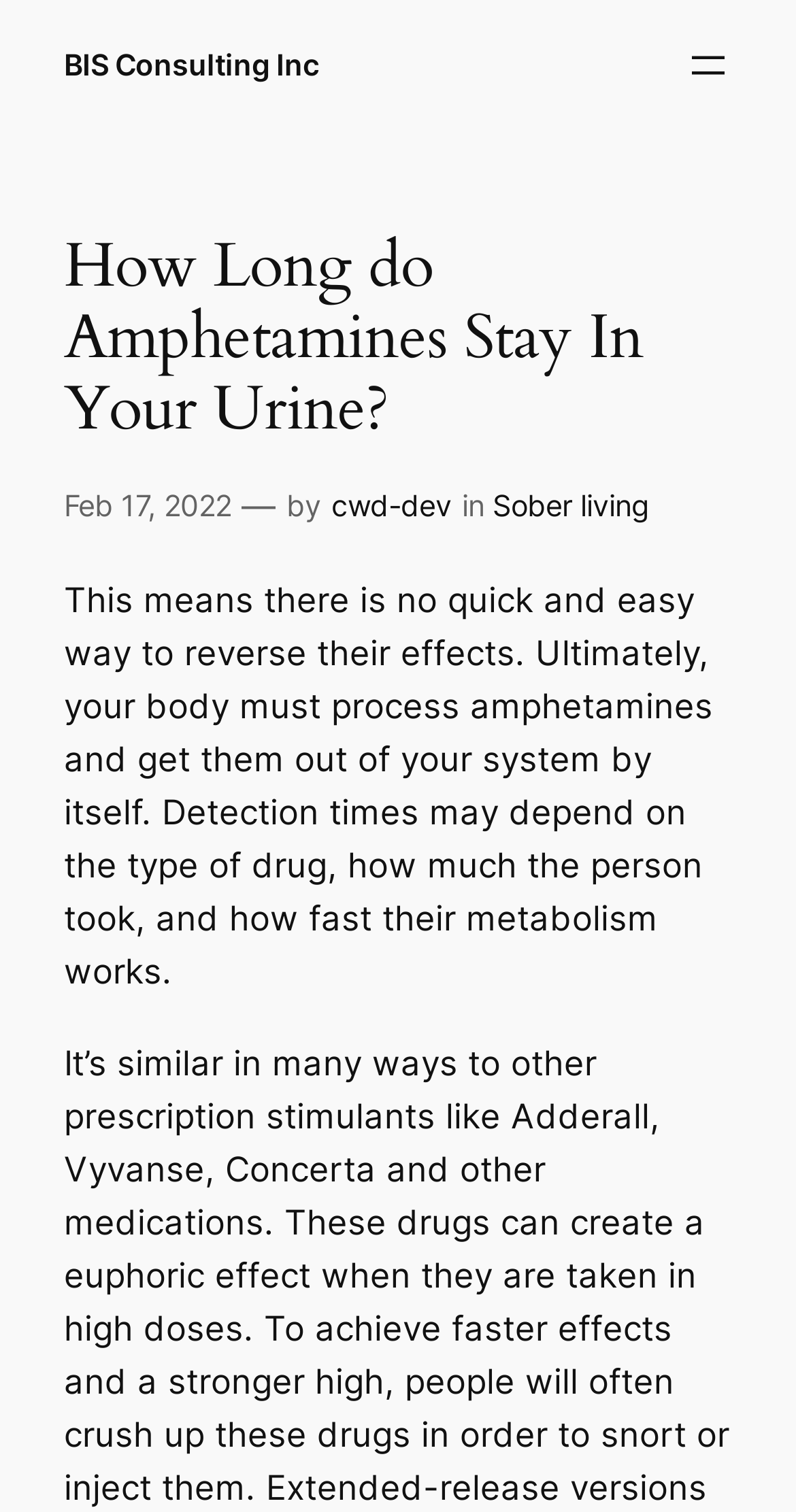Identify the bounding box coordinates for the UI element described as follows: cwd-dev. Use the format (top-left x, top-left y, bottom-right x, bottom-right y) and ensure all values are floating point numbers between 0 and 1.

[0.416, 0.322, 0.567, 0.345]